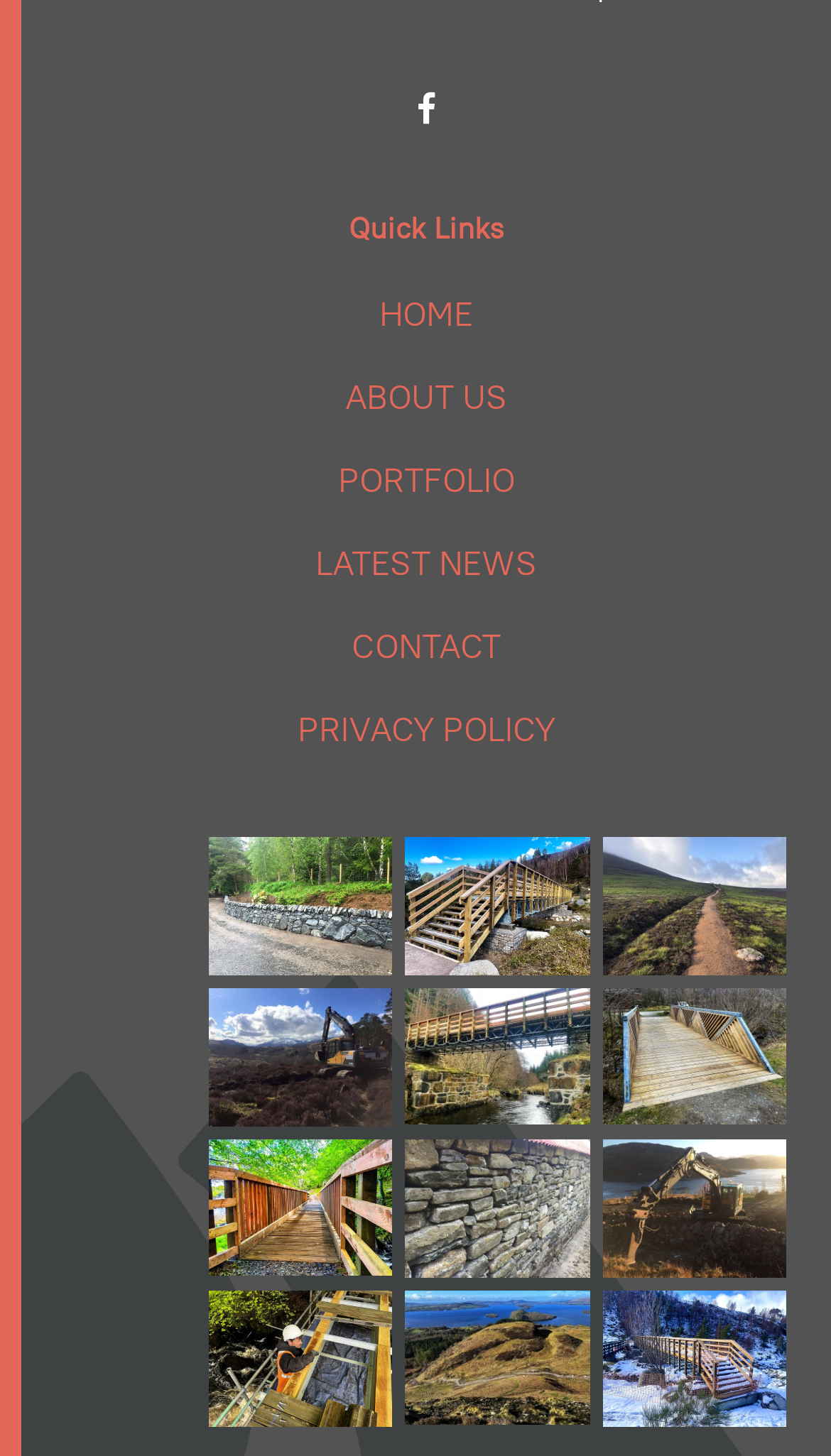Please locate the UI element described by "Contact" and provide its bounding box coordinates.

[0.423, 0.429, 0.603, 0.46]